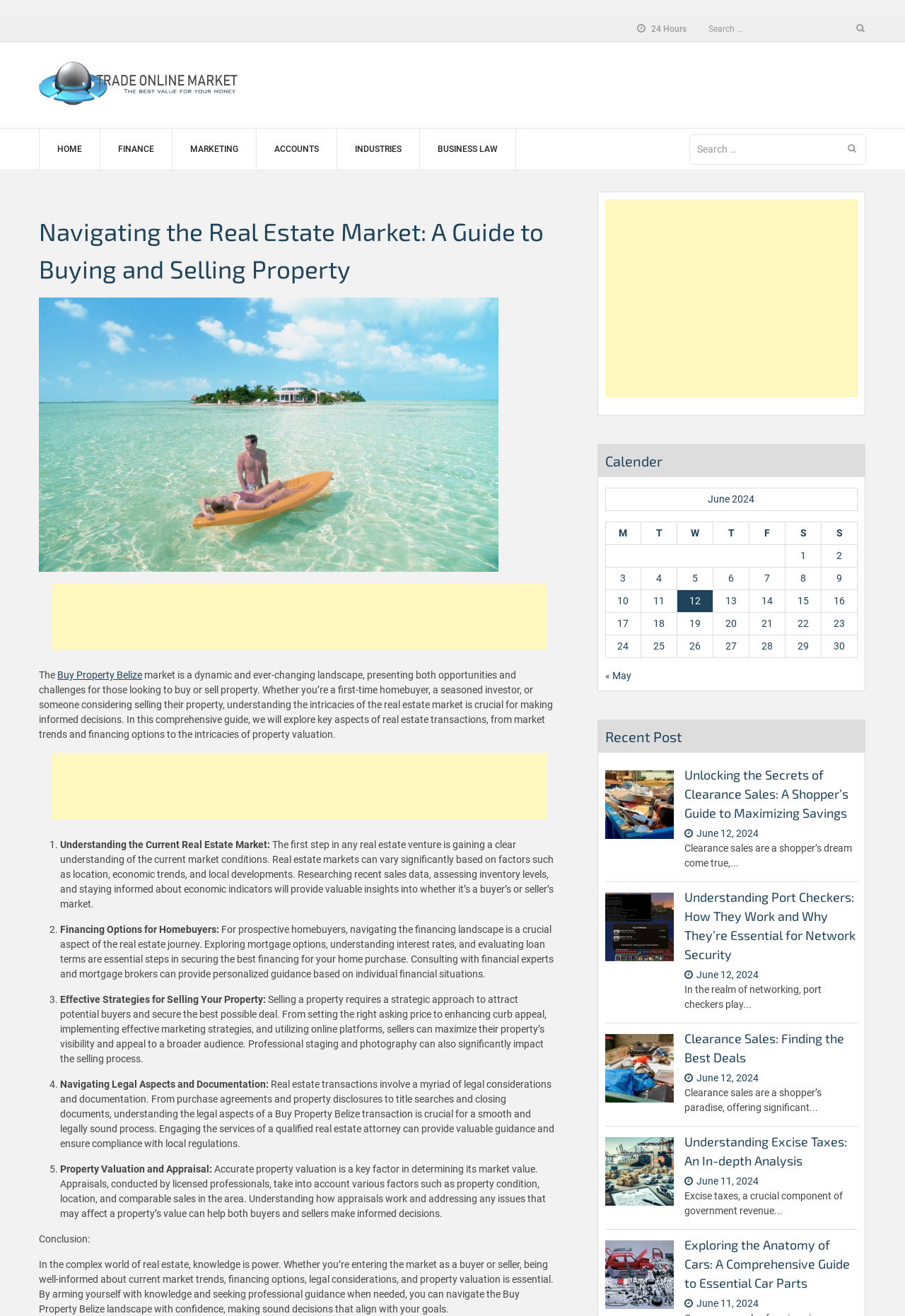Specify the bounding box coordinates of the element's area that should be clicked to execute the given instruction: "Read more about Navigating the Real Estate Market". The coordinates should be four float numbers between 0 and 1, i.e., [left, top, right, bottom].

[0.043, 0.162, 0.617, 0.218]